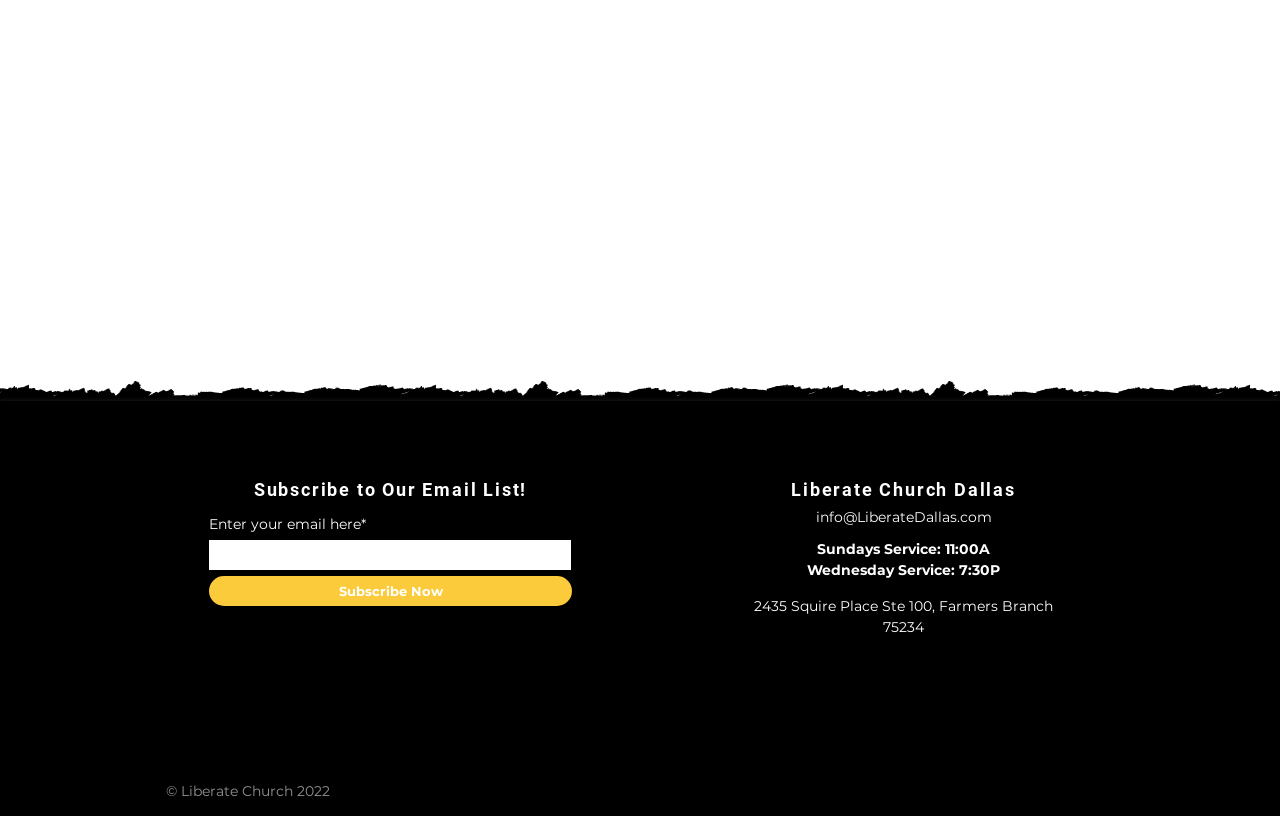Identify and provide the bounding box coordinates of the UI element described: "aria-label="Instagram"". The coordinates should be formatted as [left, top, right, bottom], with each number being a float between 0 and 1.

[0.663, 0.828, 0.687, 0.865]